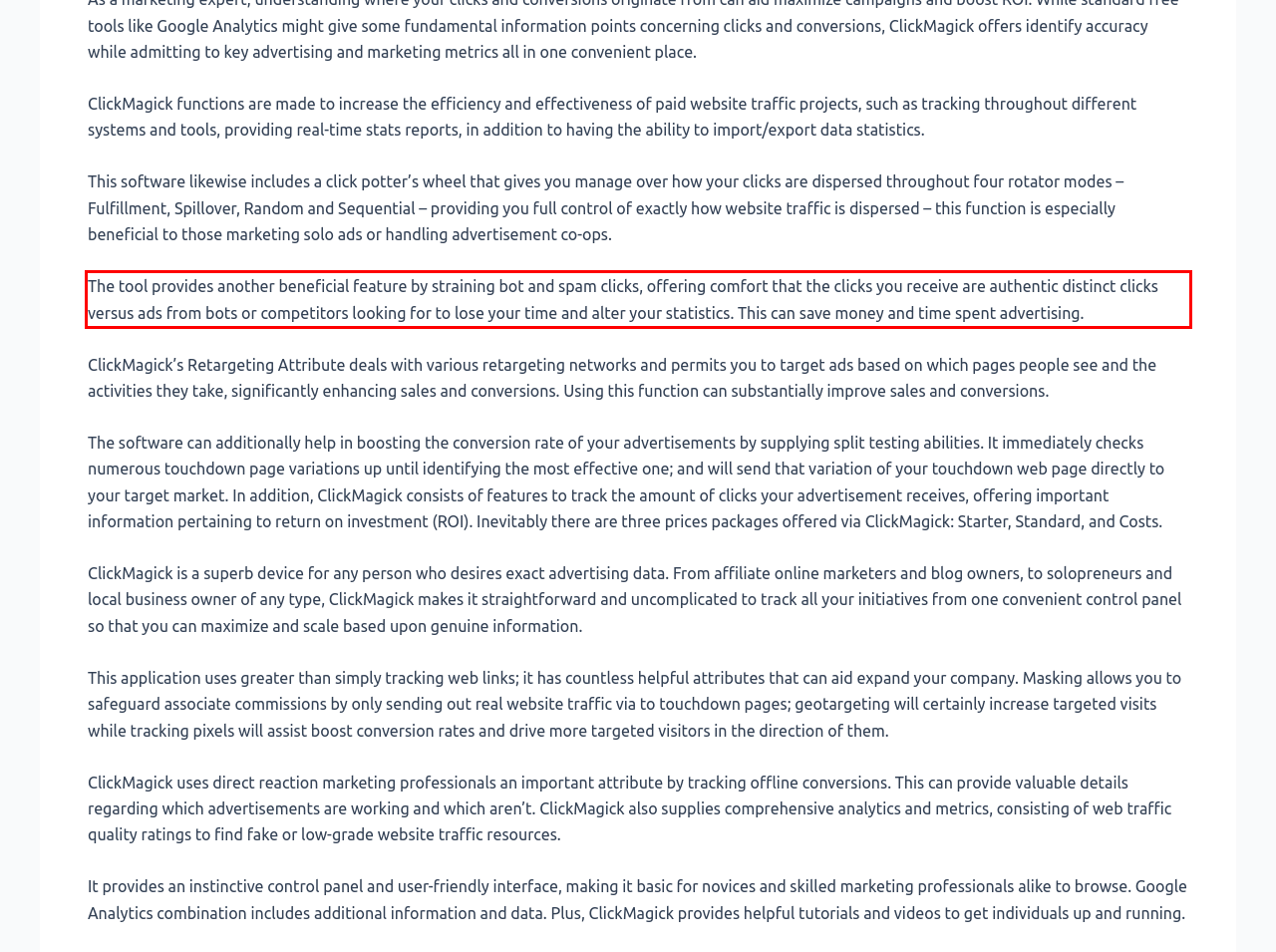Please identify the text within the red rectangular bounding box in the provided webpage screenshot.

The tool provides another beneficial feature by straining bot and spam clicks, offering comfort that the clicks you receive are authentic distinct clicks versus ads from bots or competitors looking for to lose your time and alter your statistics. This can save money and time spent advertising.